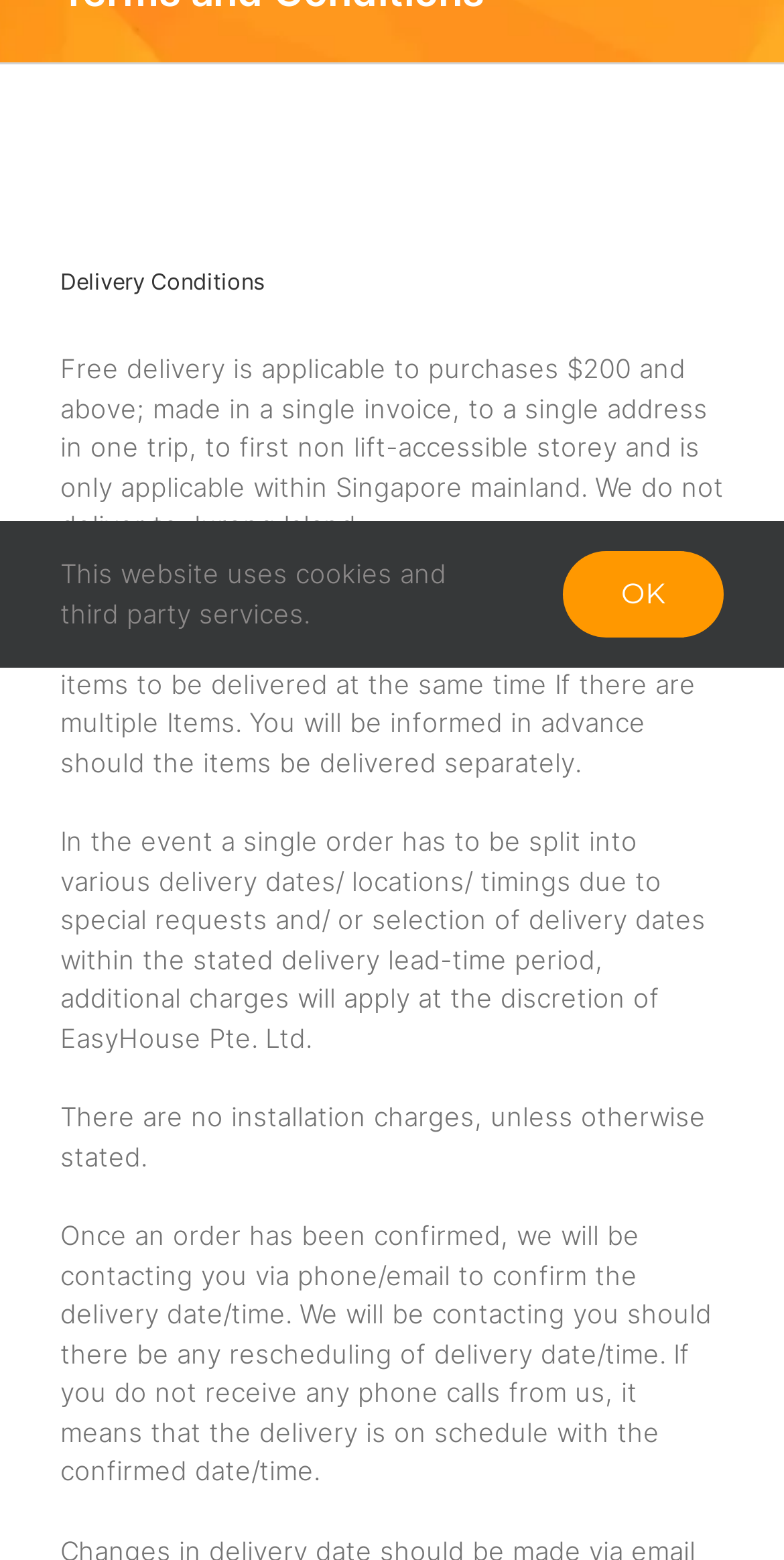Identify the bounding box coordinates for the UI element described as: "PrinceBed". The coordinates should be provided as four floats between 0 and 1: [left, top, right, bottom].

[0.0, 0.403, 0.997, 0.456]